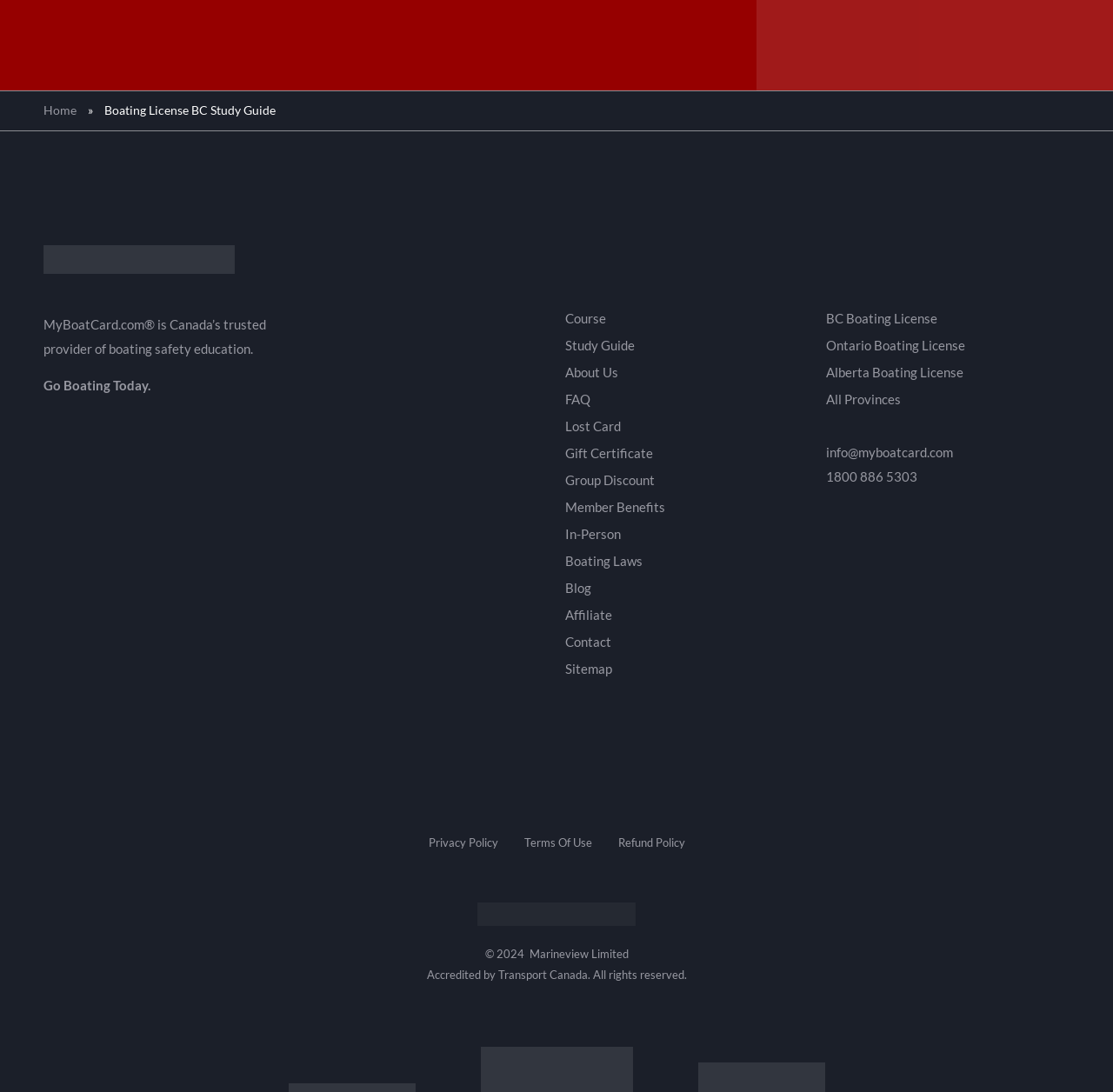How many provinces are listed for boating licenses? Analyze the screenshot and reply with just one word or a short phrase.

4